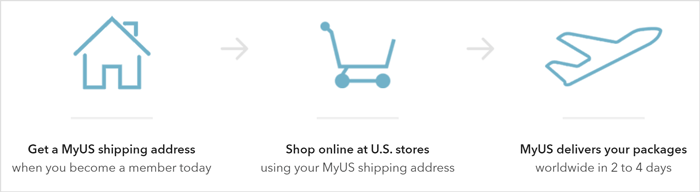Look at the image and write a detailed answer to the question: 
What is represented by the shopping cart icon?

The shopping cart icon in the image represents the second step in the MyUS process, which is to shop online at various U.S. retailers using the unique shipping address provided by MyUS.